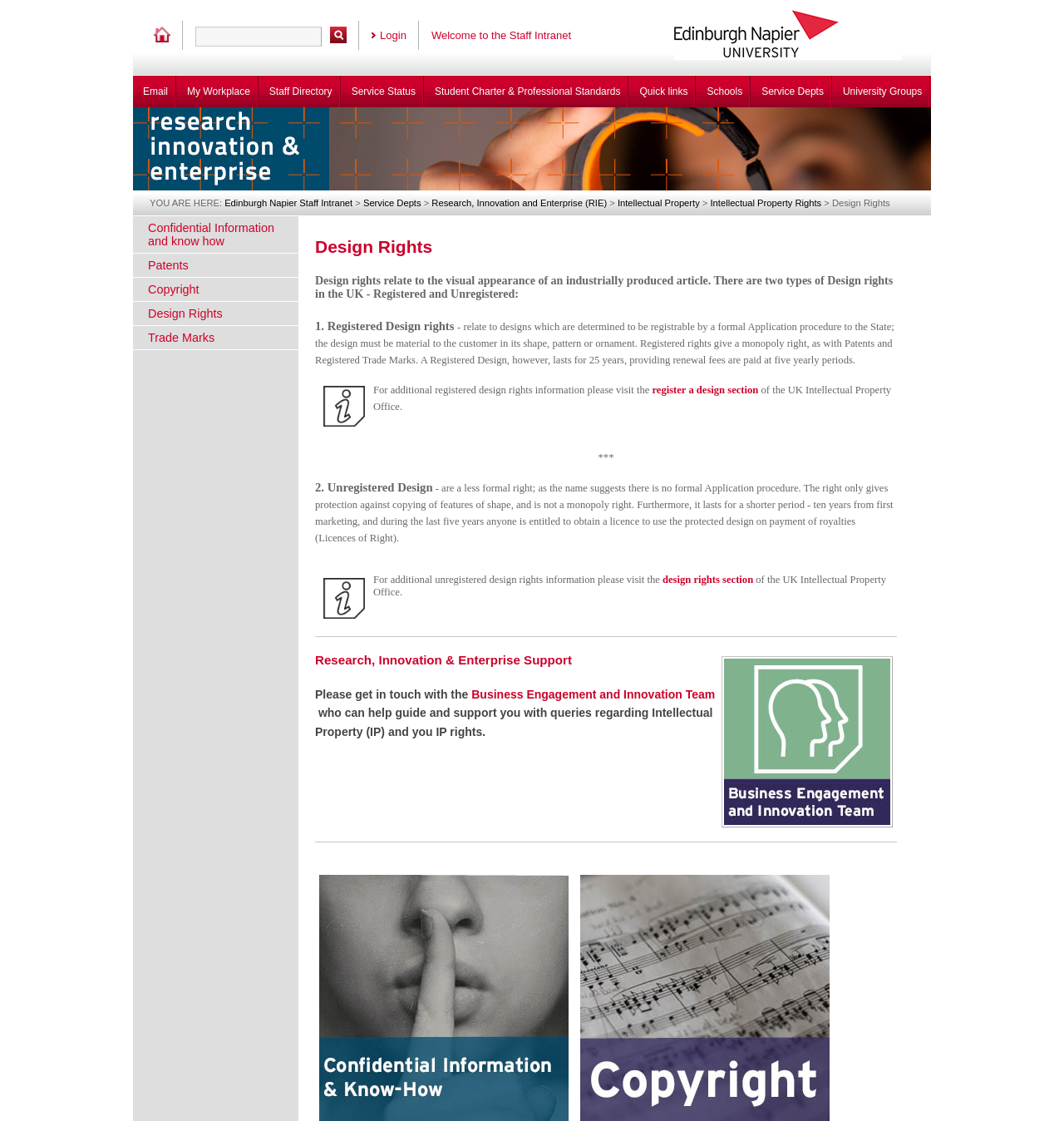Find the bounding box coordinates of the element I should click to carry out the following instruction: "Click on the 'Login' link".

[0.349, 0.026, 0.382, 0.039]